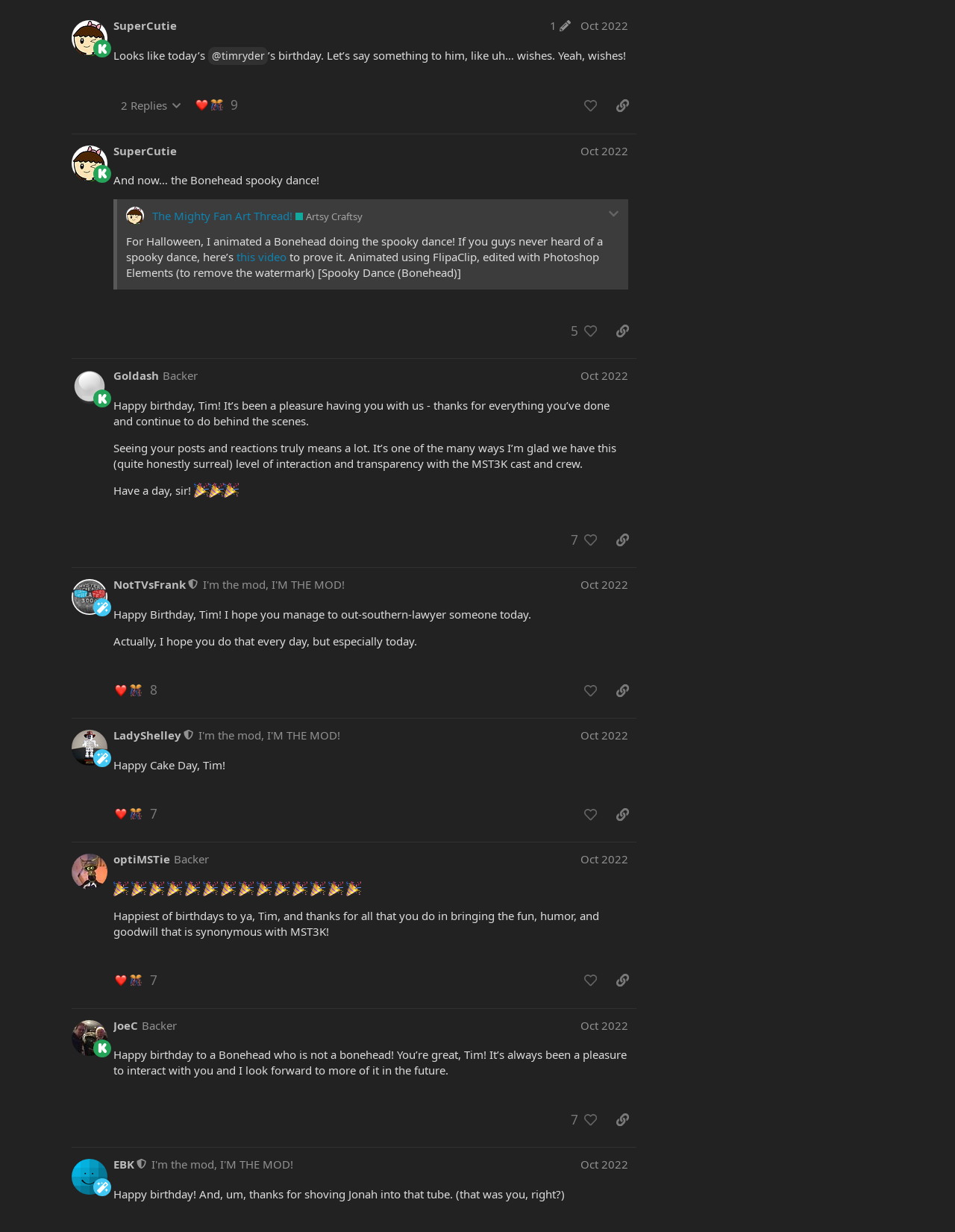Provide a brief response using a word or short phrase to this question:
What is the topic of the post #88?

RECORD STORE DAY 1